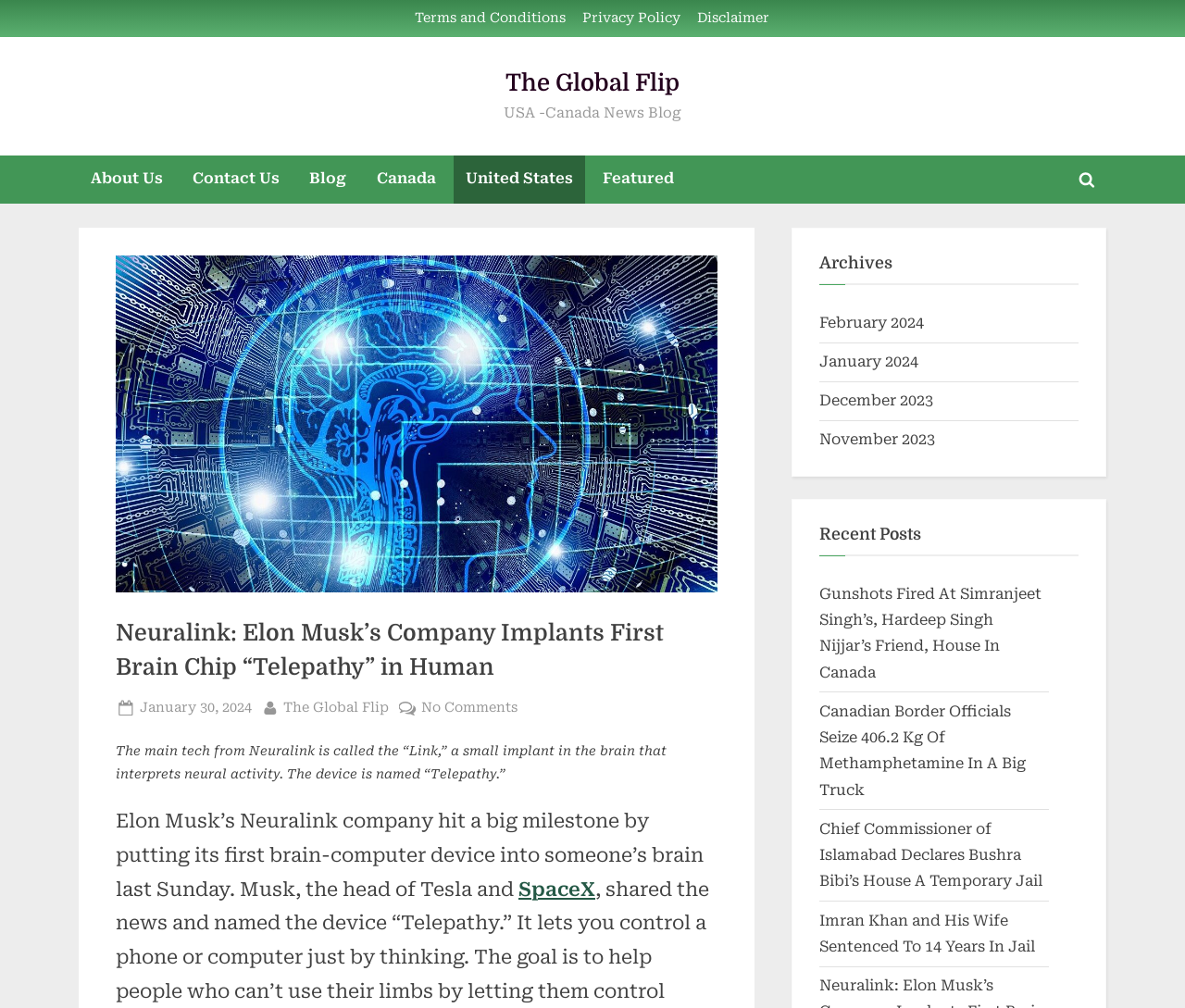Please provide a one-word or short phrase answer to the question:
What is the category of the post about Neuralink?

Featured